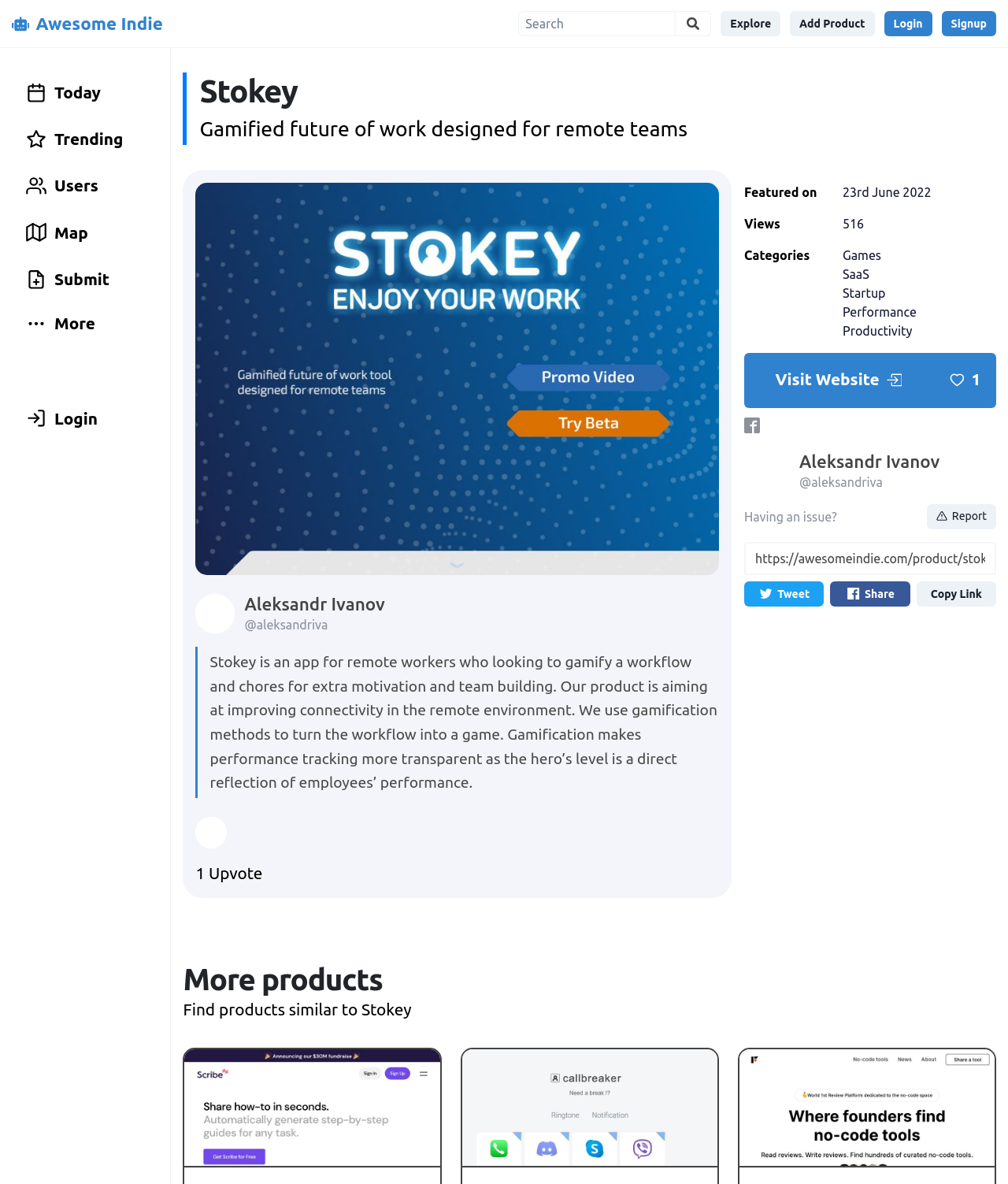Create a full and detailed caption for the entire webpage.

The webpage is about Stokey, an app designed for remote teams to gamify their workflow and chores for extra motivation and team building. At the top, there is a search bar and several buttons, including "Explore", "Add Product", "Login", and "Signup". Below these buttons, there are links to "Today", "Trending", "Users", "Map", "Submit", and "More", each accompanied by a small icon.

The main content area features a heading "Stokey" and a subheading "Gamified future of work designed for remote teams". Below this, there is a screenshot of the Stokey app, followed by a description of the app's purpose and features. The description explains that Stokey uses gamification methods to turn workflow into a game, making performance tracking more transparent.

On the right side of the page, there is a section with information about the product, including the number of views (516), categories (Games, SaaS, Startup, Performance, and Productivity), and a "Visit Website" button. There are also links to Stokey's social media profiles, including Facebook.

At the bottom of the page, there is a section with a heading "More products" and a text "Find products similar to".